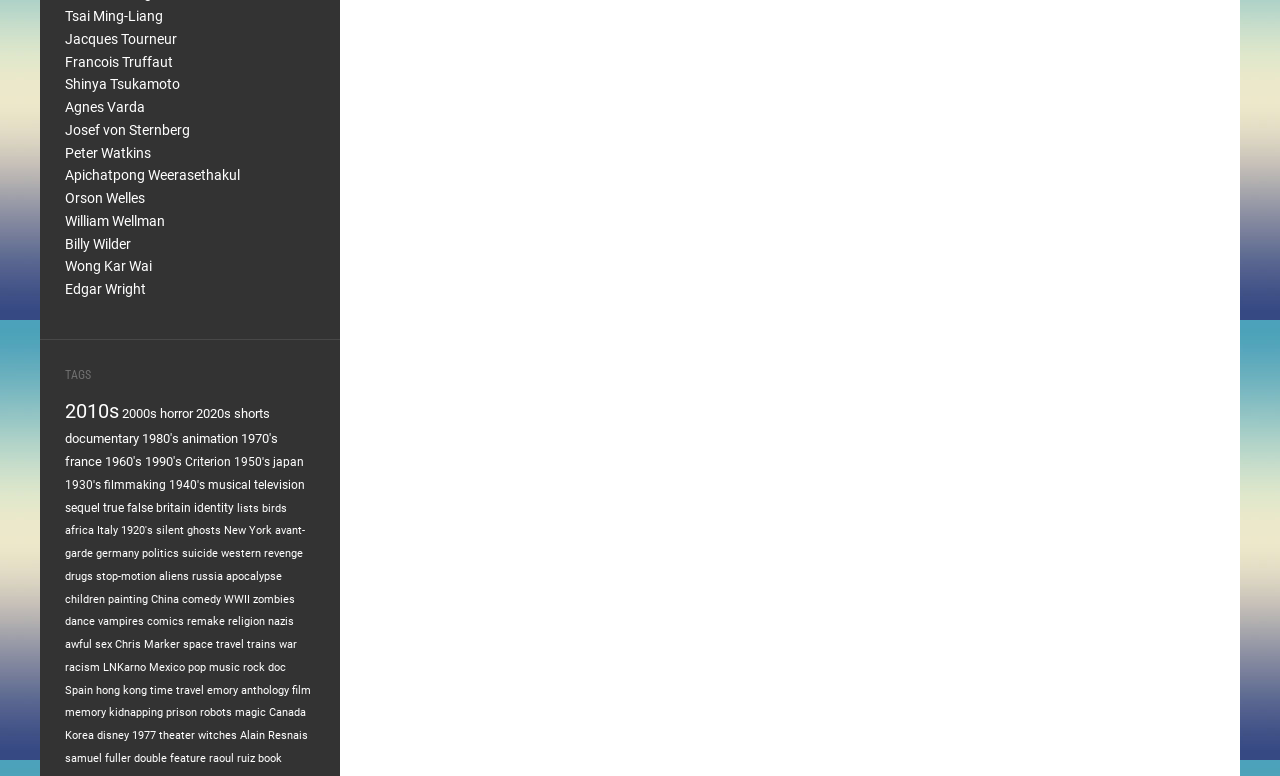Identify the bounding box coordinates for the UI element mentioned here: "sequel". Provide the coordinates as four float values between 0 and 1, i.e., [left, top, right, bottom].

[0.051, 0.645, 0.078, 0.663]